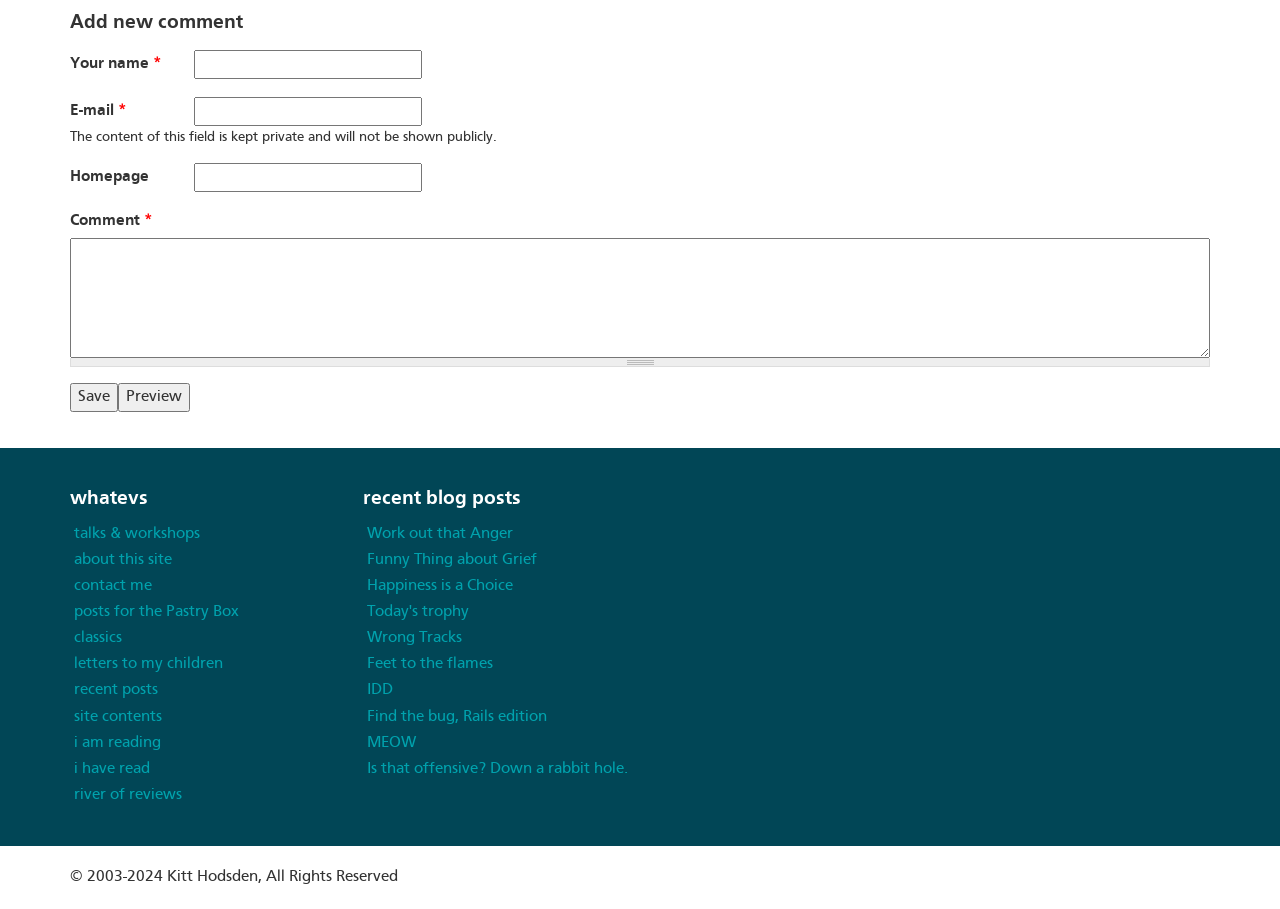Calculate the bounding box coordinates for the UI element based on the following description: "site contents". Ensure the coordinates are four float numbers between 0 and 1, i.e., [left, top, right, bottom].

[0.058, 0.779, 0.127, 0.797]